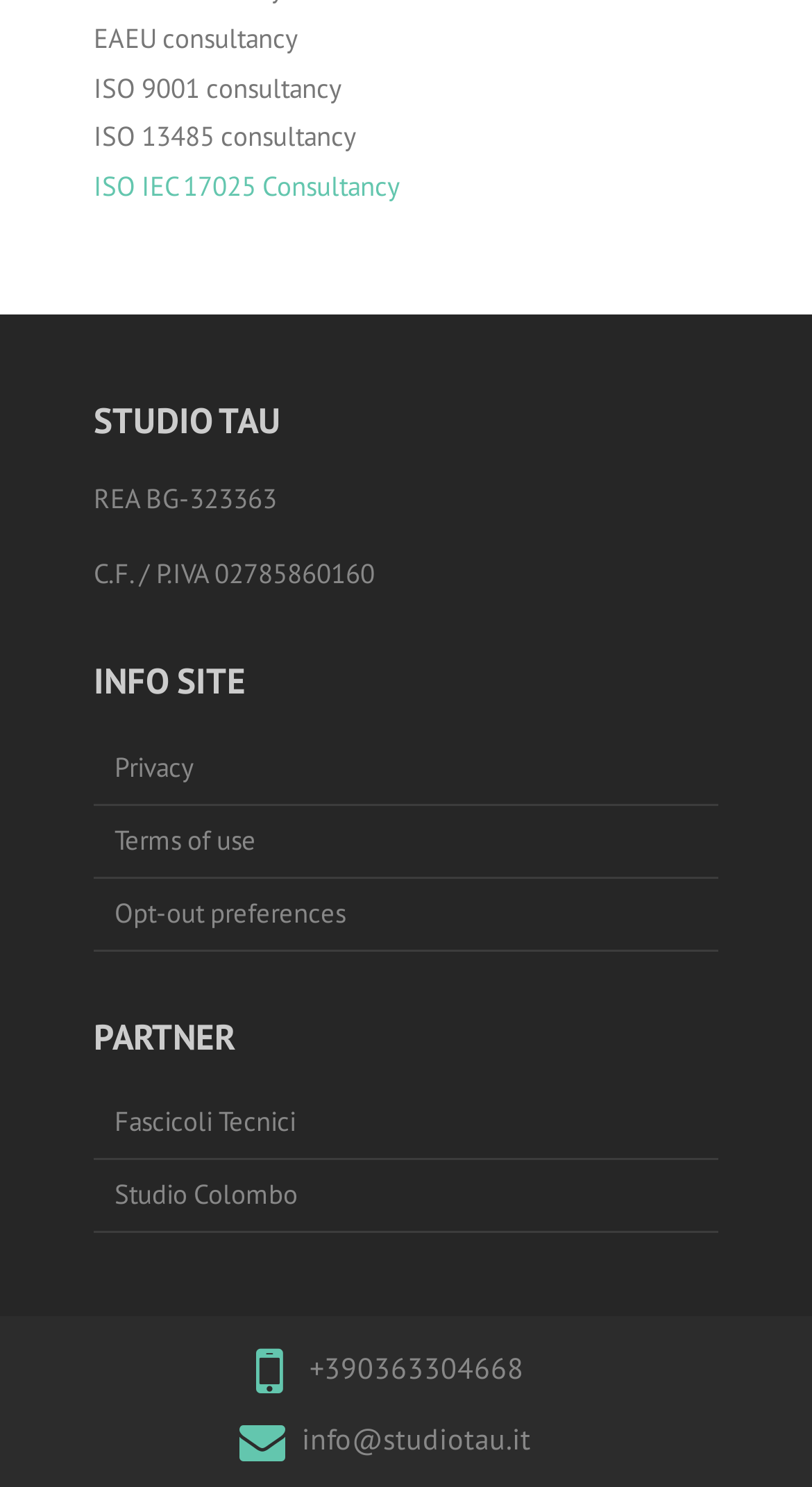Select the bounding box coordinates of the element I need to click to carry out the following instruction: "Contact via phone".

[0.381, 0.907, 0.645, 0.933]